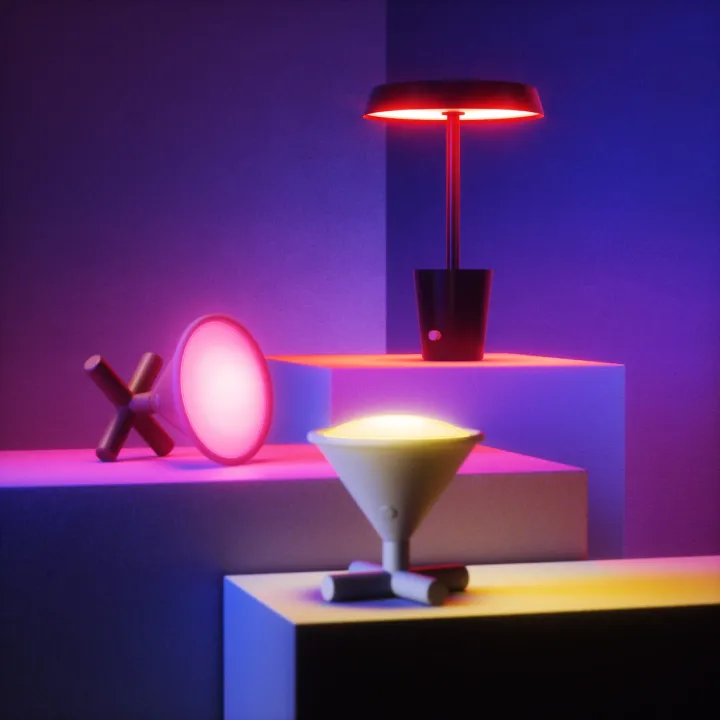Who is the design firm collaborating with Nanoleaf?
From the screenshot, provide a brief answer in one word or phrase.

Umbra